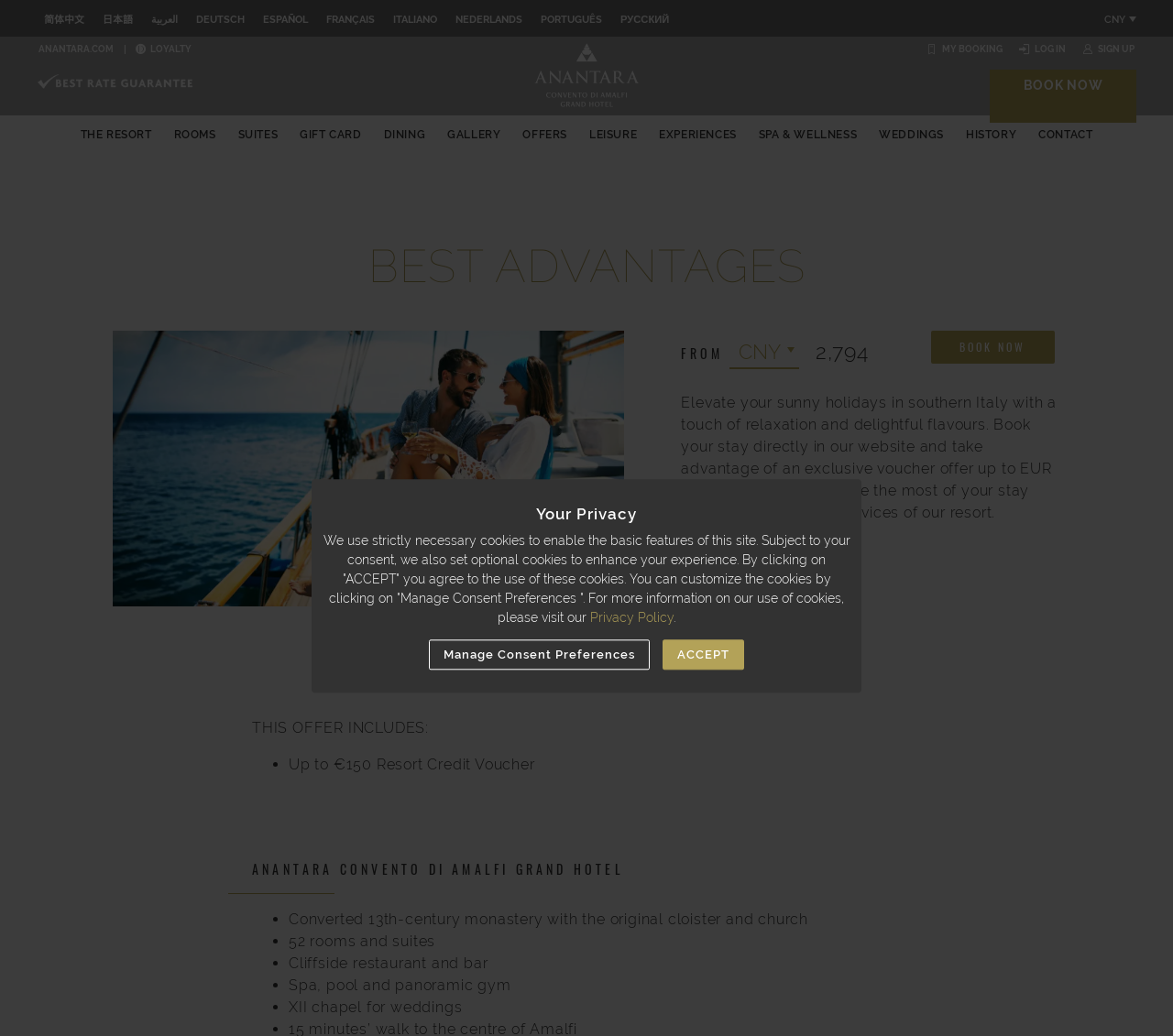Please locate the clickable area by providing the bounding box coordinates to follow this instruction: "Check offers".

[0.446, 0.124, 0.484, 0.136]